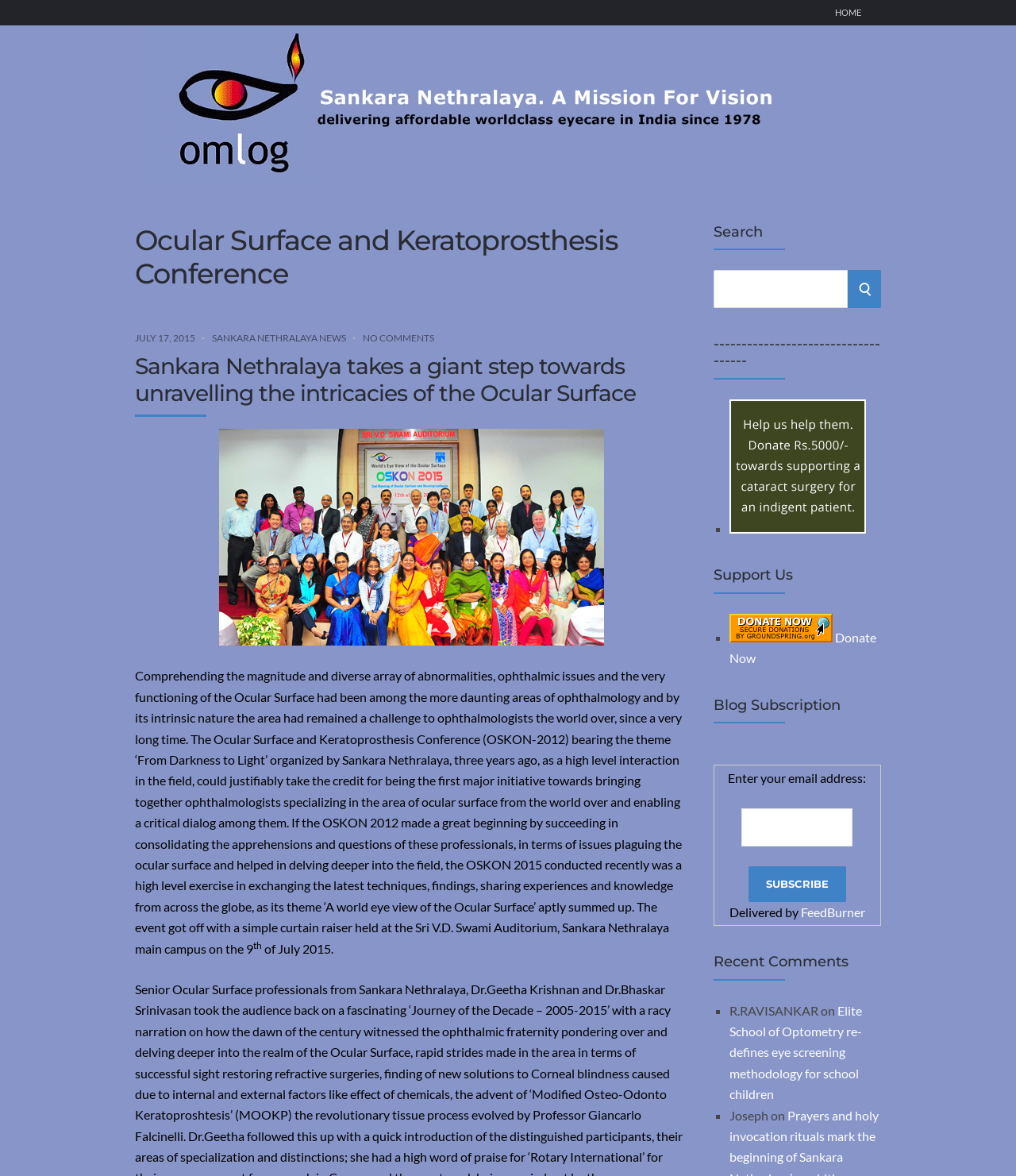Could you determine the bounding box coordinates of the clickable element to complete the instruction: "Search for something"? Provide the coordinates as four float numbers between 0 and 1, i.e., [left, top, right, bottom].

[0.702, 0.23, 0.867, 0.262]